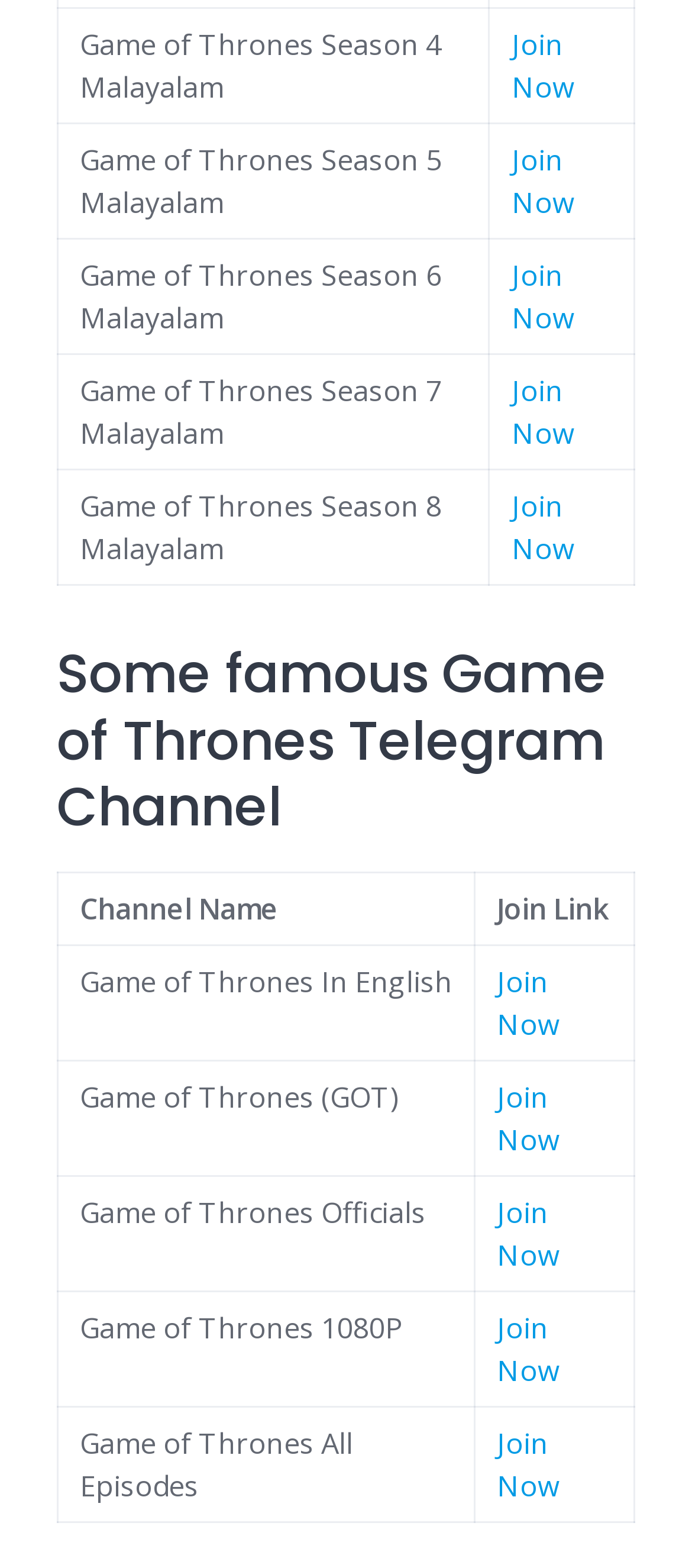Please specify the bounding box coordinates in the format (top-left x, top-left y, bottom-right x, bottom-right y), with values ranging from 0 to 1. Identify the bounding box for the UI component described as follows: Join Now

[0.739, 0.31, 0.829, 0.362]